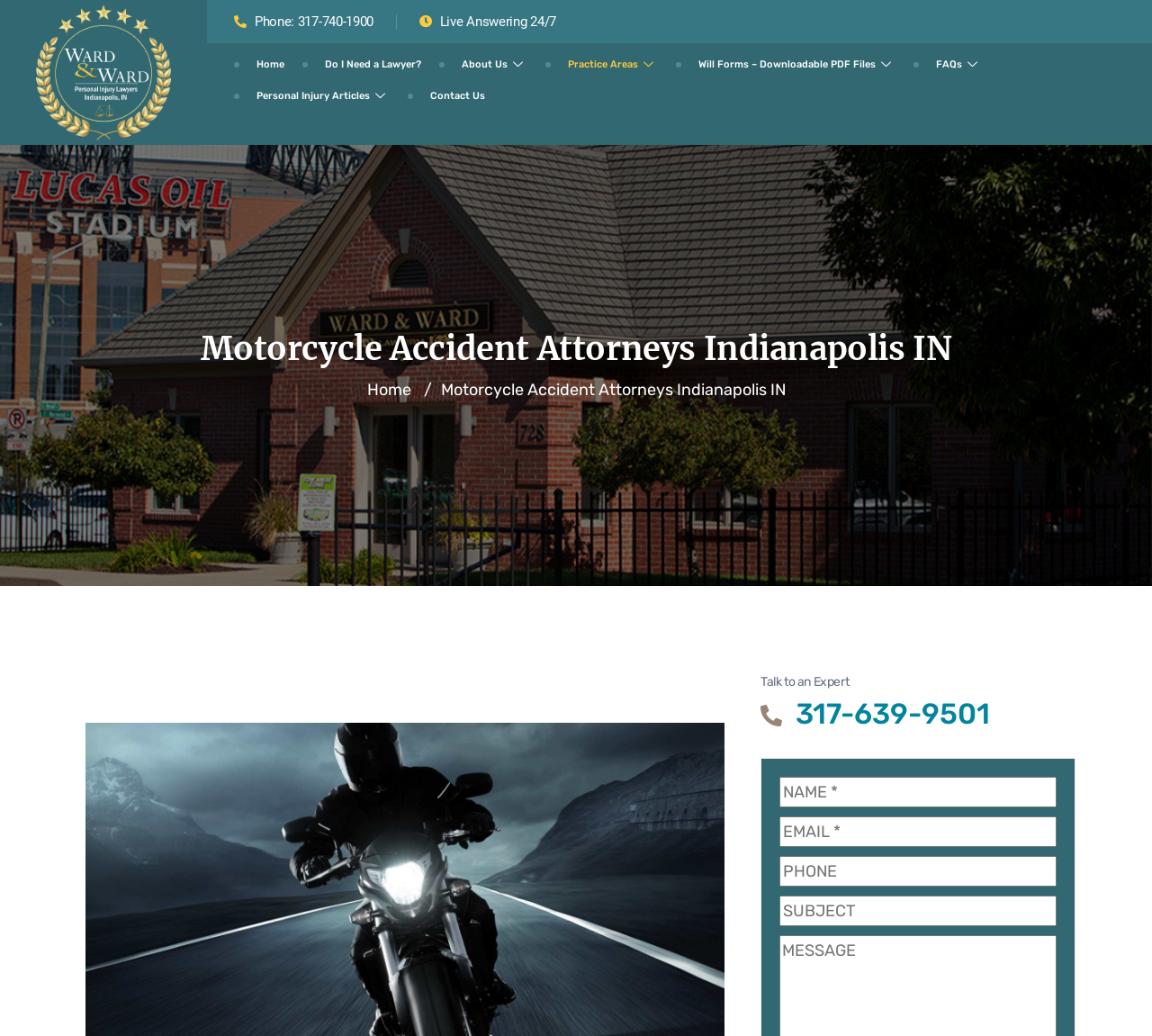Offer an in-depth caption of the entire webpage.

The webpage is about Indianapolis Motorcycle Accident Attorneys, an Indiana-based injury law firm. At the top left, there is a logo of "Ward & Ward Personal Injury Lawyers" with a link to the law firm's website. Below the logo, there are three links: "Phone: 317-740-1900", "Live Answering 24/7", and a navigation menu with links to "Home", "Do I Need a Lawyer?", "About Us", "Practice Areas", and "FAQs".

On the top right, there is a heading "Motorcycle Accident Attorneys Indianapolis IN" in a prominent font size. Below this heading, there is a secondary navigation menu with a link to "Home" and a separator line.

The main content of the webpage is divided into two sections. On the left, there is a section with a heading "Talk to an Expert" and a phone number "317-639-9501" with a link to call. Below the phone number, there is a contact form with four text boxes: "NAME *" and "EMAIL *" which are required, and "PHONE" and "SUBJECT" which are optional.

On the right, there is a section with a link to "Personal Injury Articles" and a static text "Will Forms – Downloadable PDF Files". There is also a link to "Contact Us" at the bottom of this section. Overall, the webpage provides information about the law firm and its services, with a focus on motorcycle accident attorneys in Indianapolis.